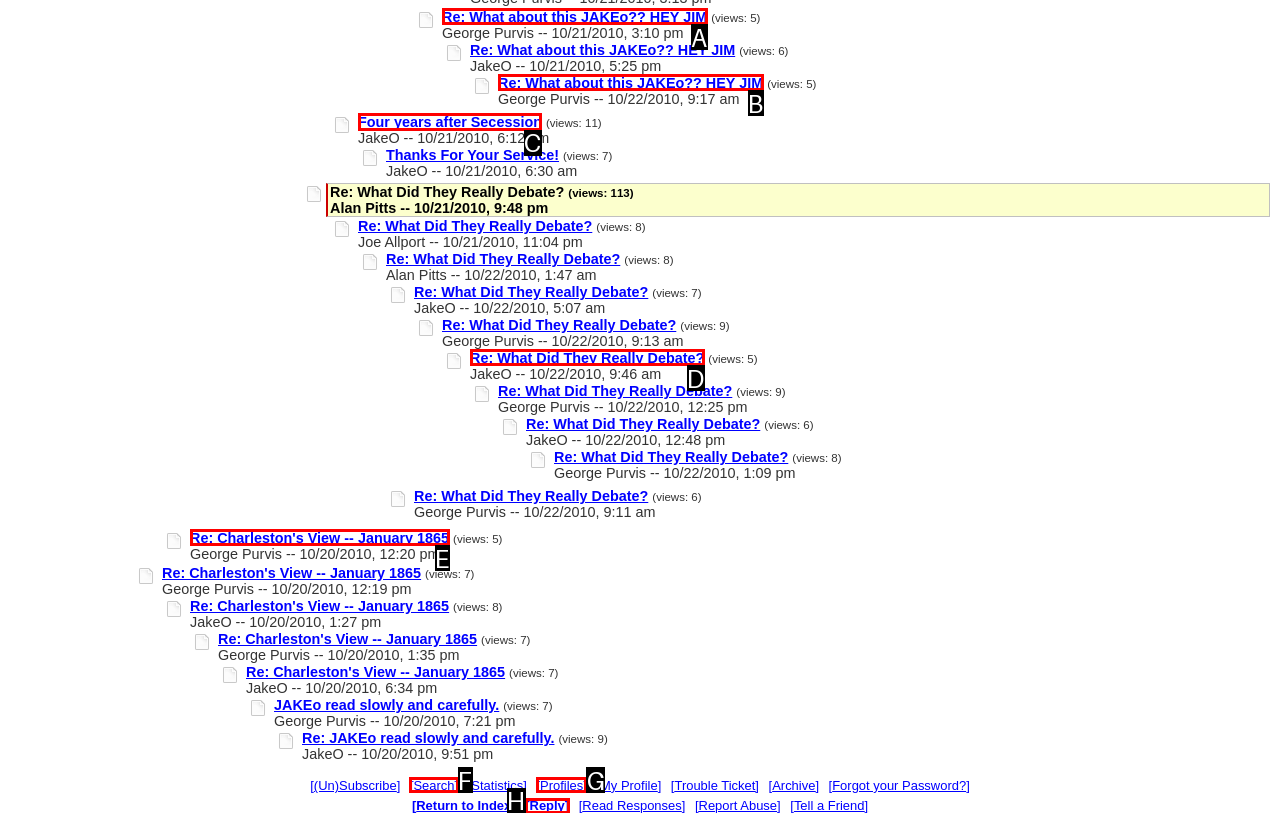Determine the letter of the UI element I should click on to complete the task: View the topic 'Four years after Secession' from the provided choices in the screenshot.

C